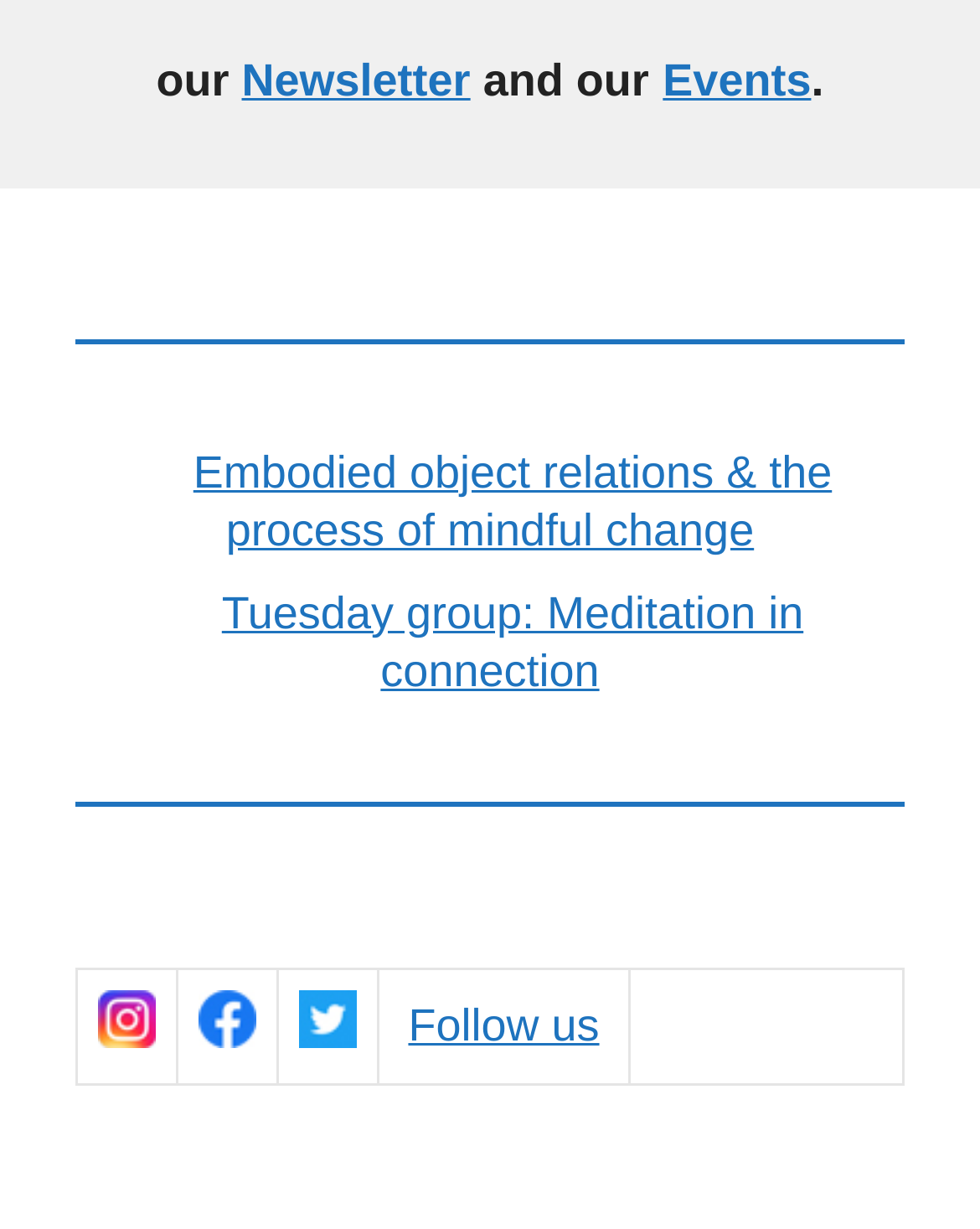How many grid cells are in the table?
Please utilize the information in the image to give a detailed response to the question.

By examining the table element with ID 109, I can see five grid cells. Each grid cell contains a link and an image, and they are arranged horizontally in a row.